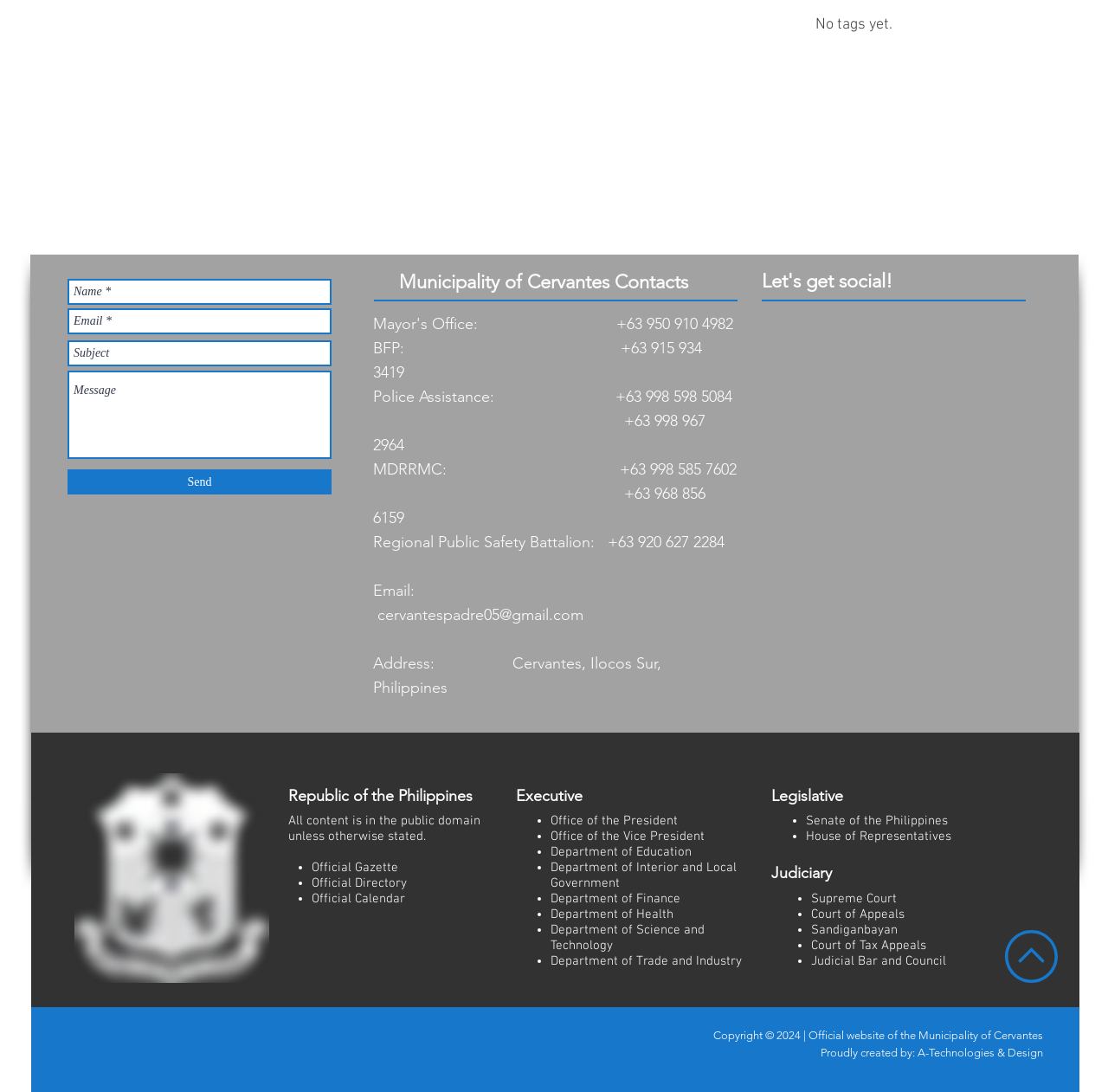What is the name of the municipality?
Can you provide an in-depth and detailed response to the question?

I found the answer by looking at the heading 'Municipality of Cervantes Contacts' which suggests that the webpage is about the municipality of Cervantes.